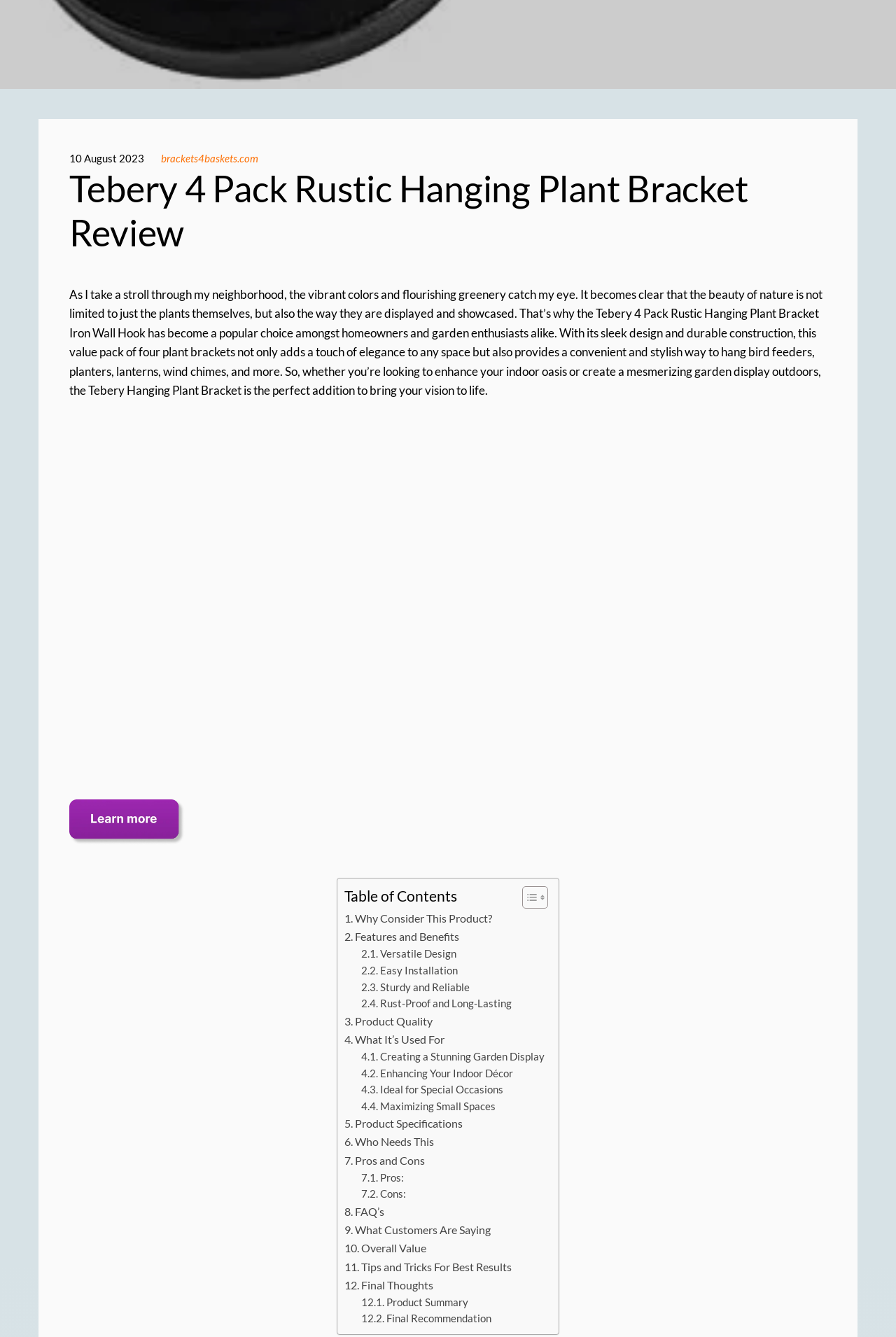Please locate the bounding box coordinates of the element that needs to be clicked to achieve the following instruction: "Read about the product's features and benefits". The coordinates should be four float numbers between 0 and 1, i.e., [left, top, right, bottom].

[0.384, 0.694, 0.513, 0.708]